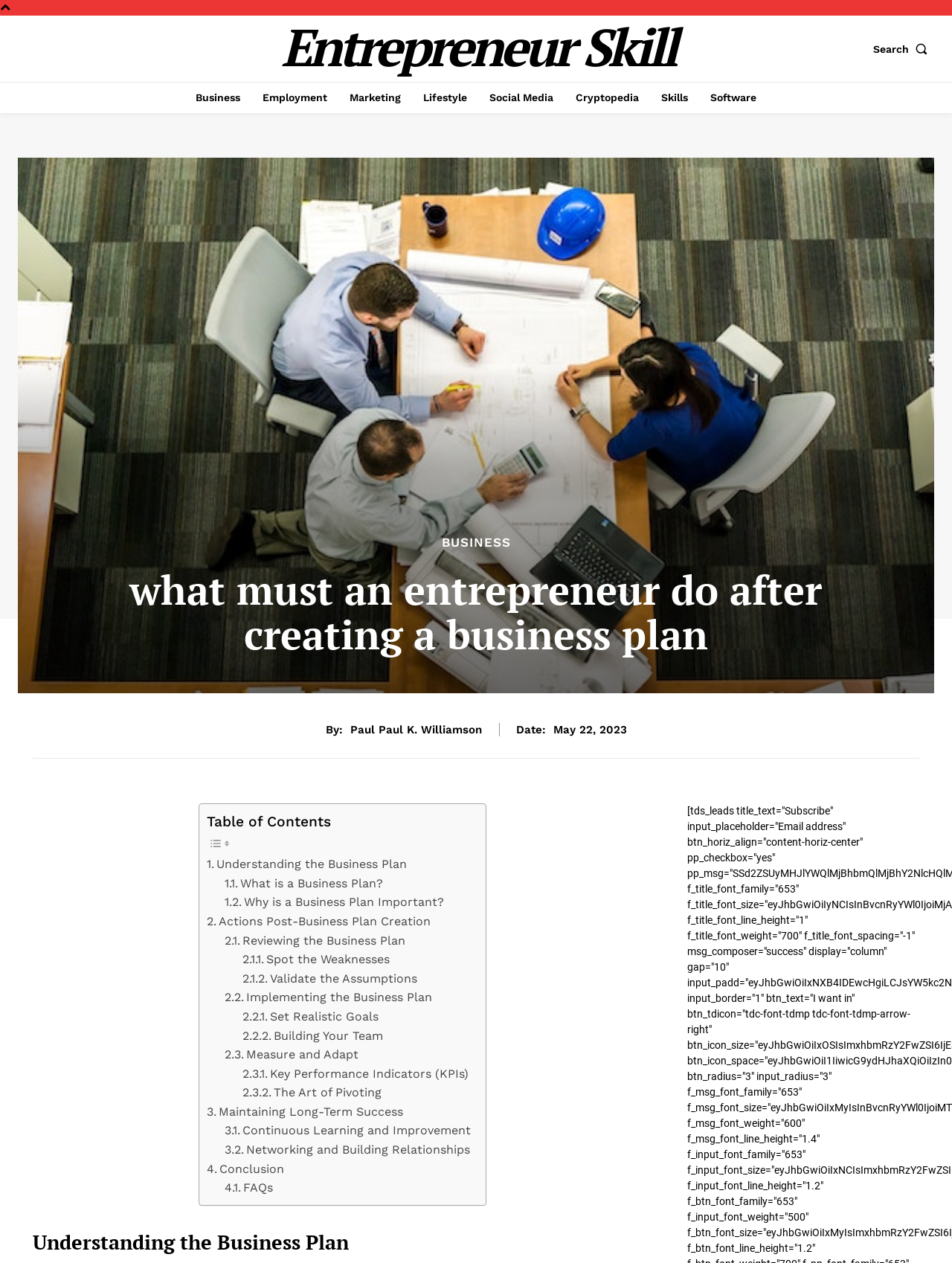Based on the image, please respond to the question with as much detail as possible:
What is the author of the article?

The author of the article can be found by looking at the 'By:' section, which is located below the main heading. The text 'By:' is followed by the author's name, which is 'Paul Paul K. Williamson'.